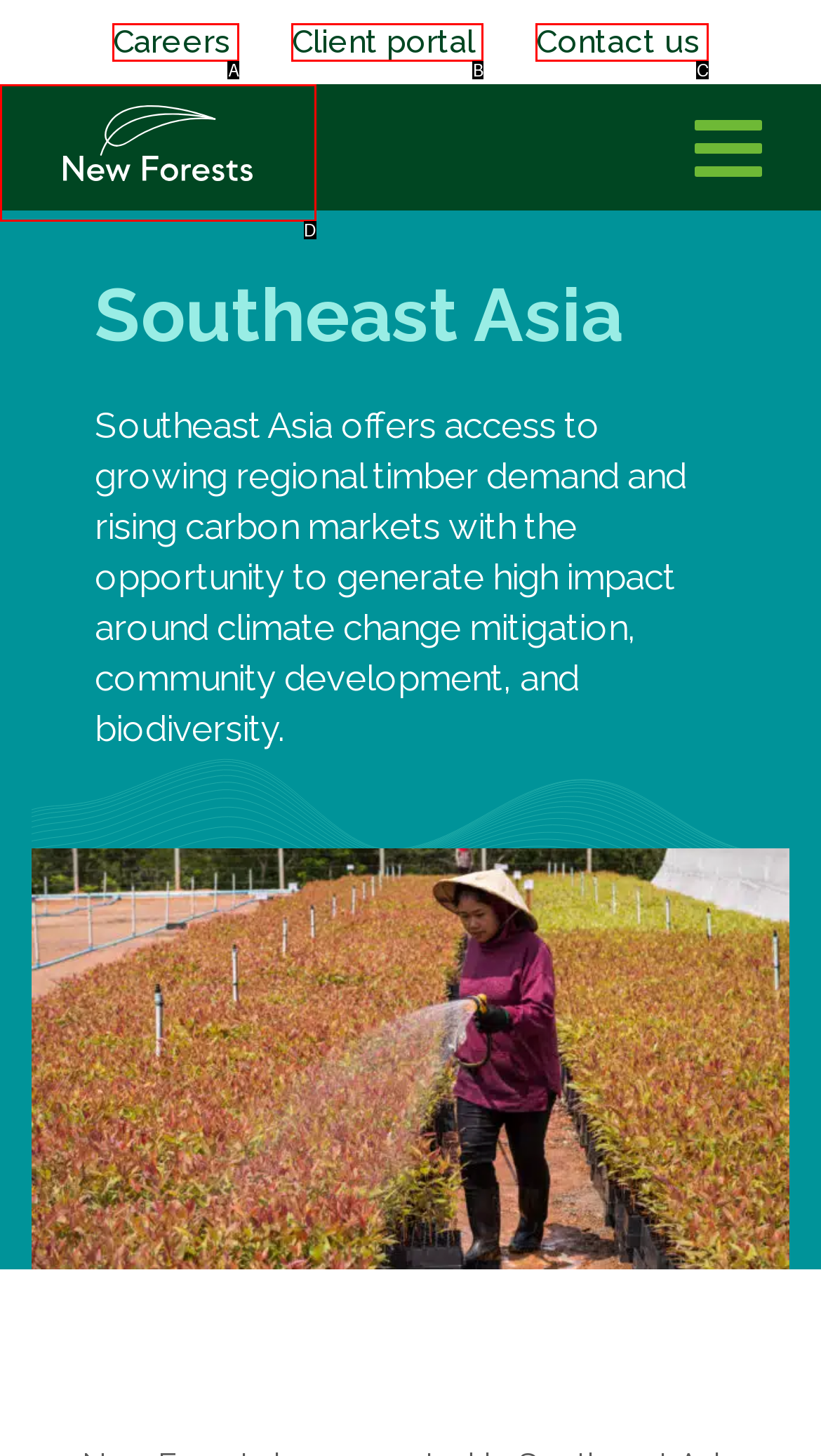Find the UI element described as: Contact us >
Reply with the letter of the appropriate option.

C